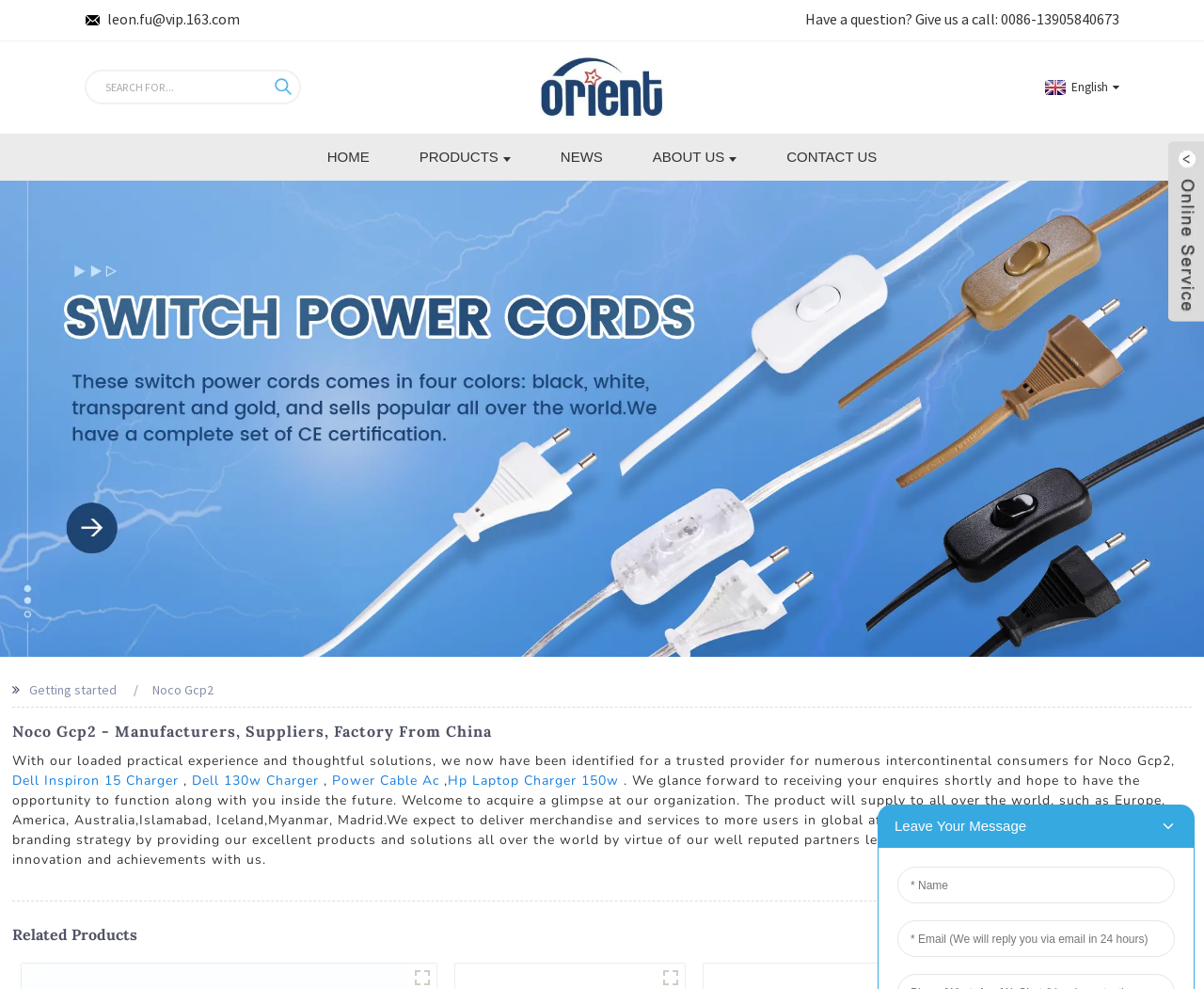Pinpoint the bounding box coordinates of the area that must be clicked to complete this instruction: "Contact us by phone".

[0.831, 0.01, 0.93, 0.029]